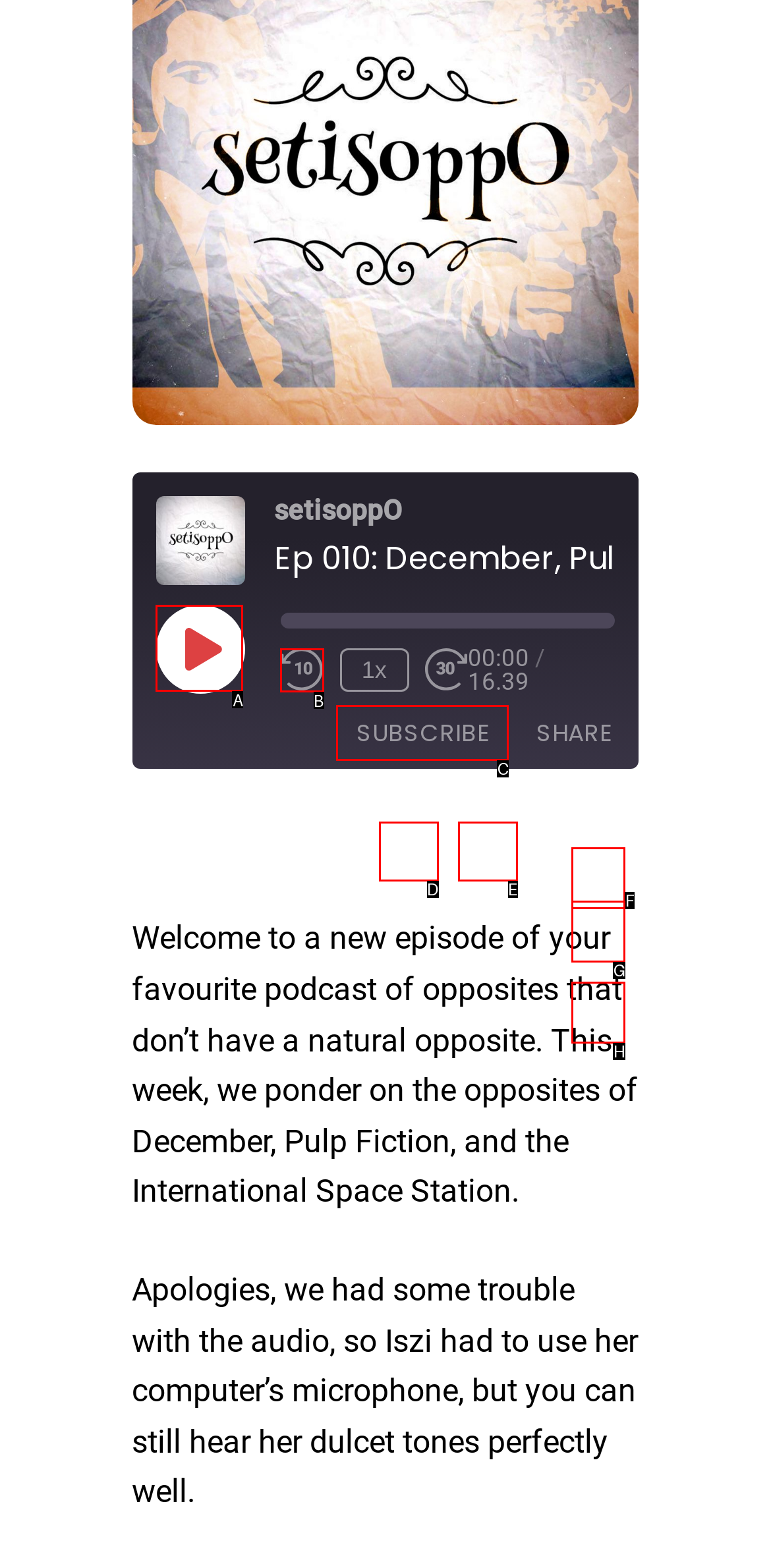Determine which letter corresponds to the UI element to click for this task: Play the episode
Respond with the letter from the available options.

A